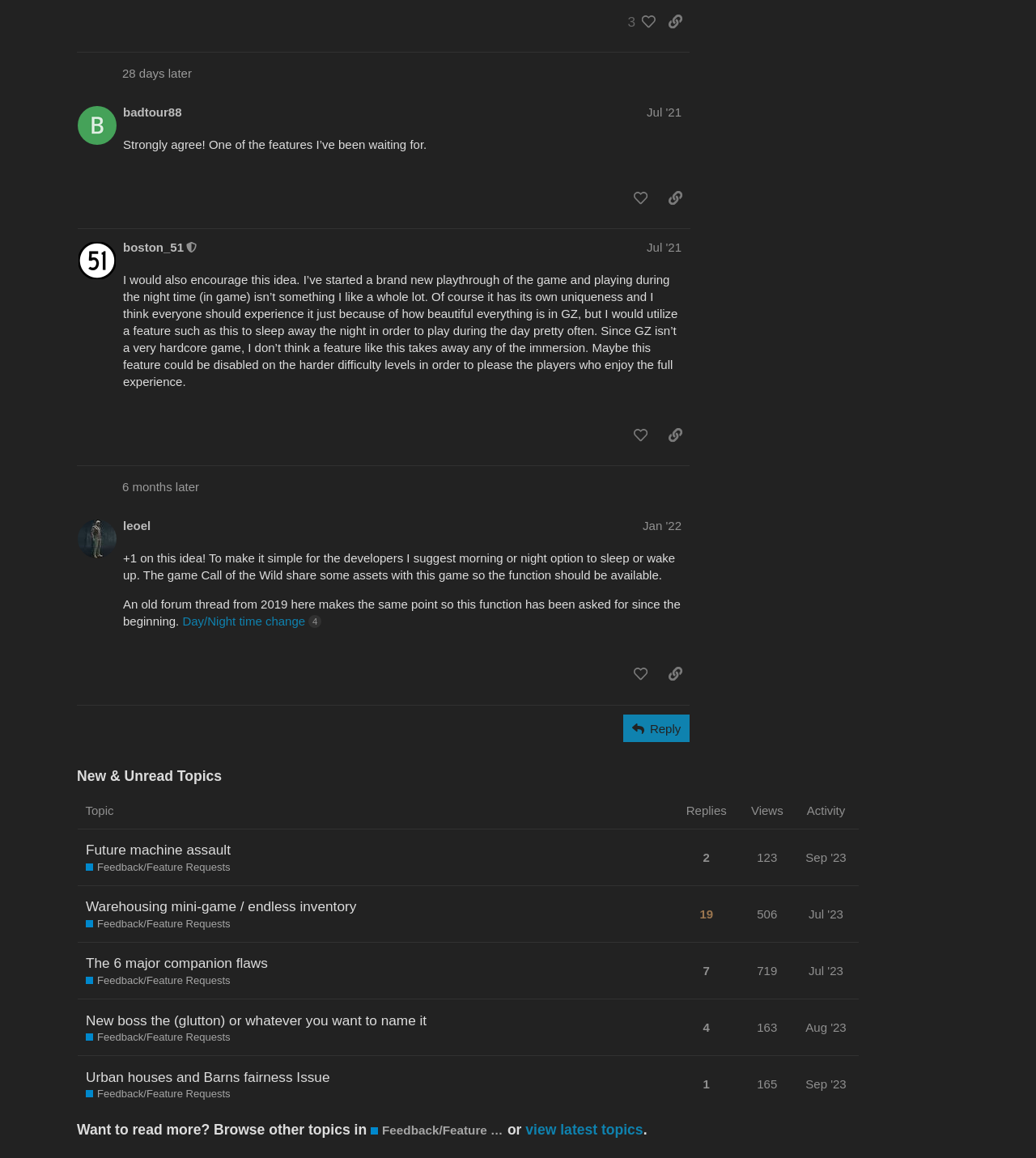What is the date of the post that says 'I would also encourage this idea.'?
Please analyze the image and answer the question with as much detail as possible.

I found the post that contains the text 'I would also encourage this idea.' and looked at the date associated with it, which is 'Jul 19, 2021 12:59 pm'.